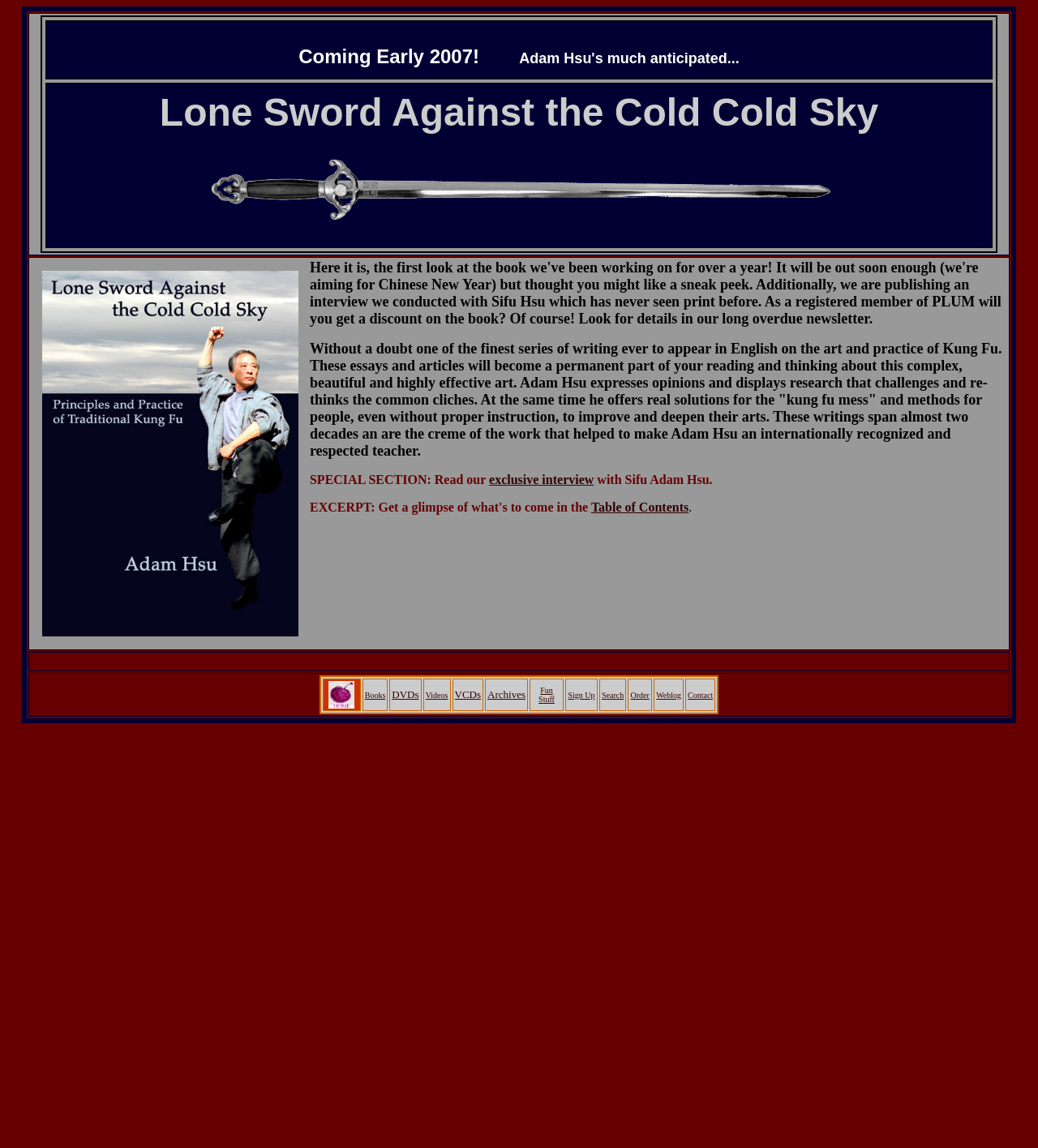Please predict the bounding box coordinates of the element's region where a click is necessary to complete the following instruction: "Click on the Books link". The coordinates should be represented by four float numbers between 0 and 1, i.e., [left, top, right, bottom].

[0.349, 0.591, 0.374, 0.619]